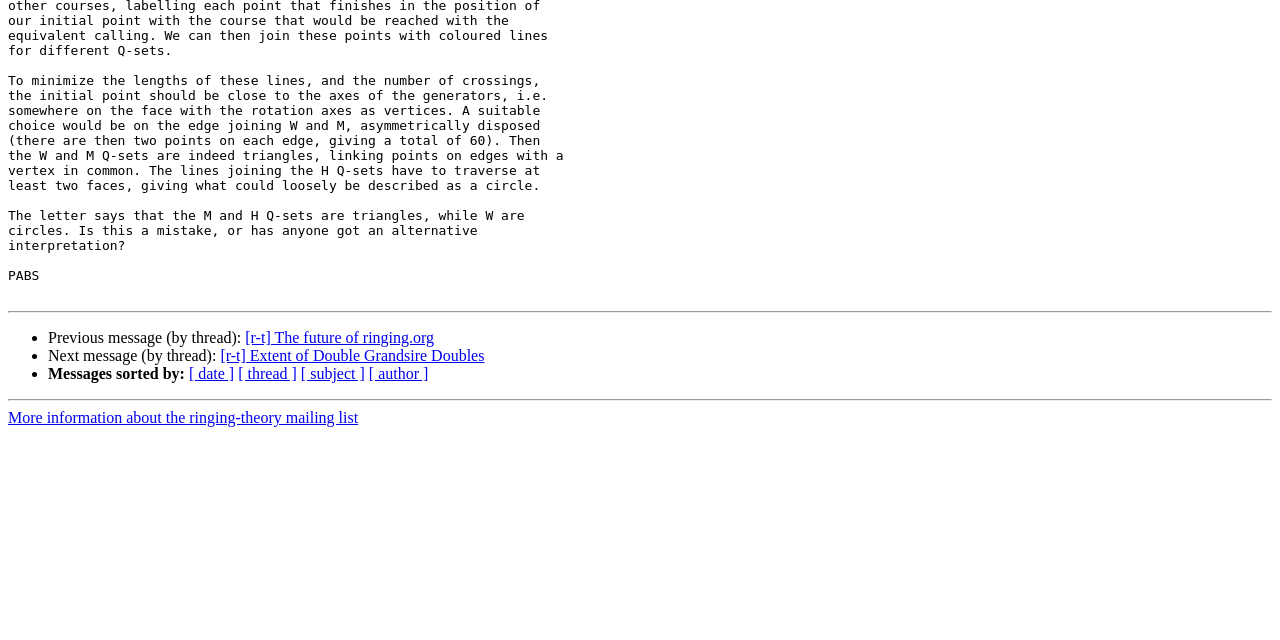Based on the element description: "[r-t] The future of ringing.org", identify the bounding box coordinates for this UI element. The coordinates must be four float numbers between 0 and 1, listed as [left, top, right, bottom].

[0.192, 0.515, 0.339, 0.541]